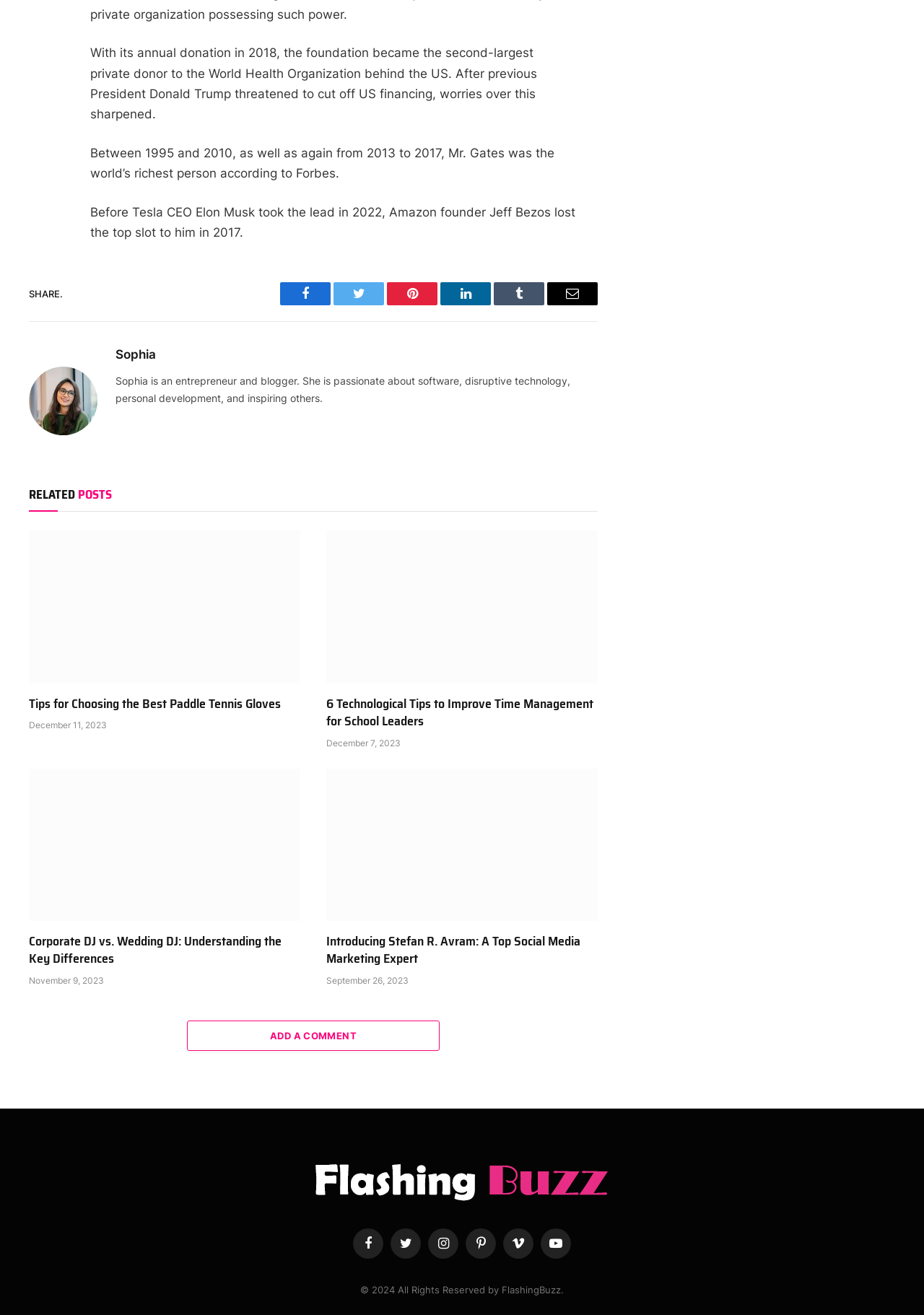Please identify the bounding box coordinates of the element that needs to be clicked to execute the following command: "Follow on Twitter". Provide the bounding box using four float numbers between 0 and 1, formatted as [left, top, right, bottom].

[0.361, 0.215, 0.416, 0.232]